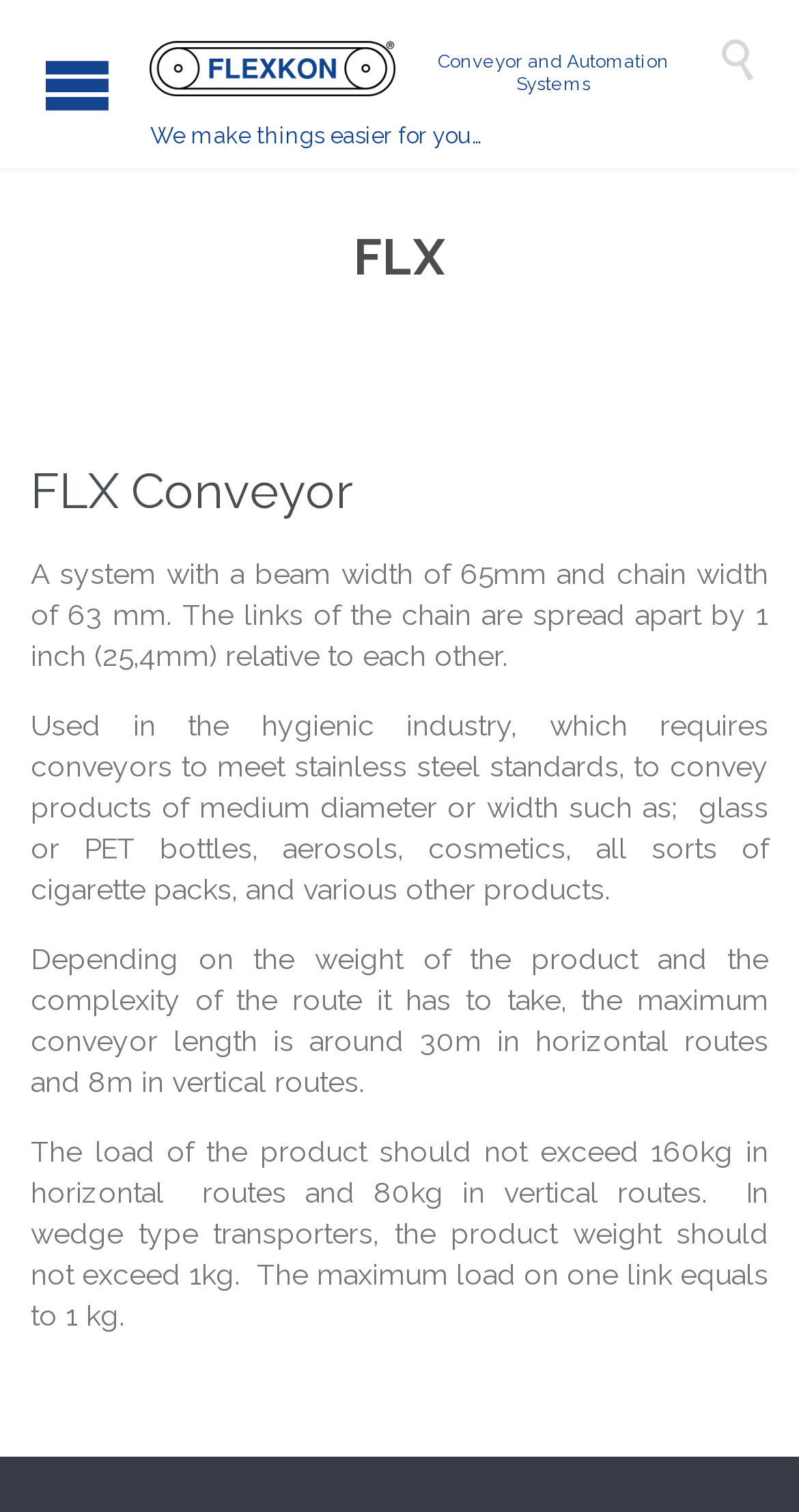Identify the bounding box of the HTML element described here: "Open/Close Menu". Provide the coordinates as four float numbers between 0 and 1: [left, top, right, bottom].

[0.0, 0.032, 0.192, 0.079]